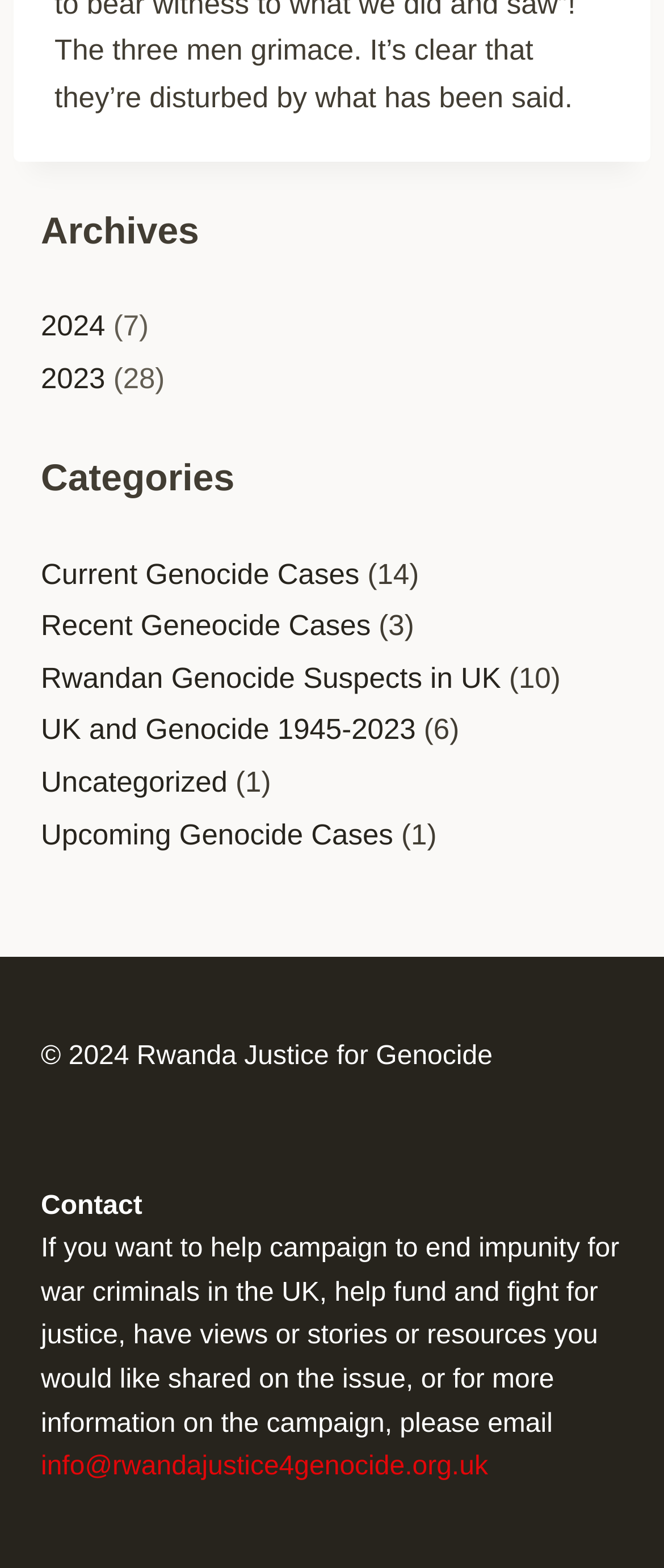What is the year with the most archives?
Look at the image and answer the question using a single word or phrase.

2023